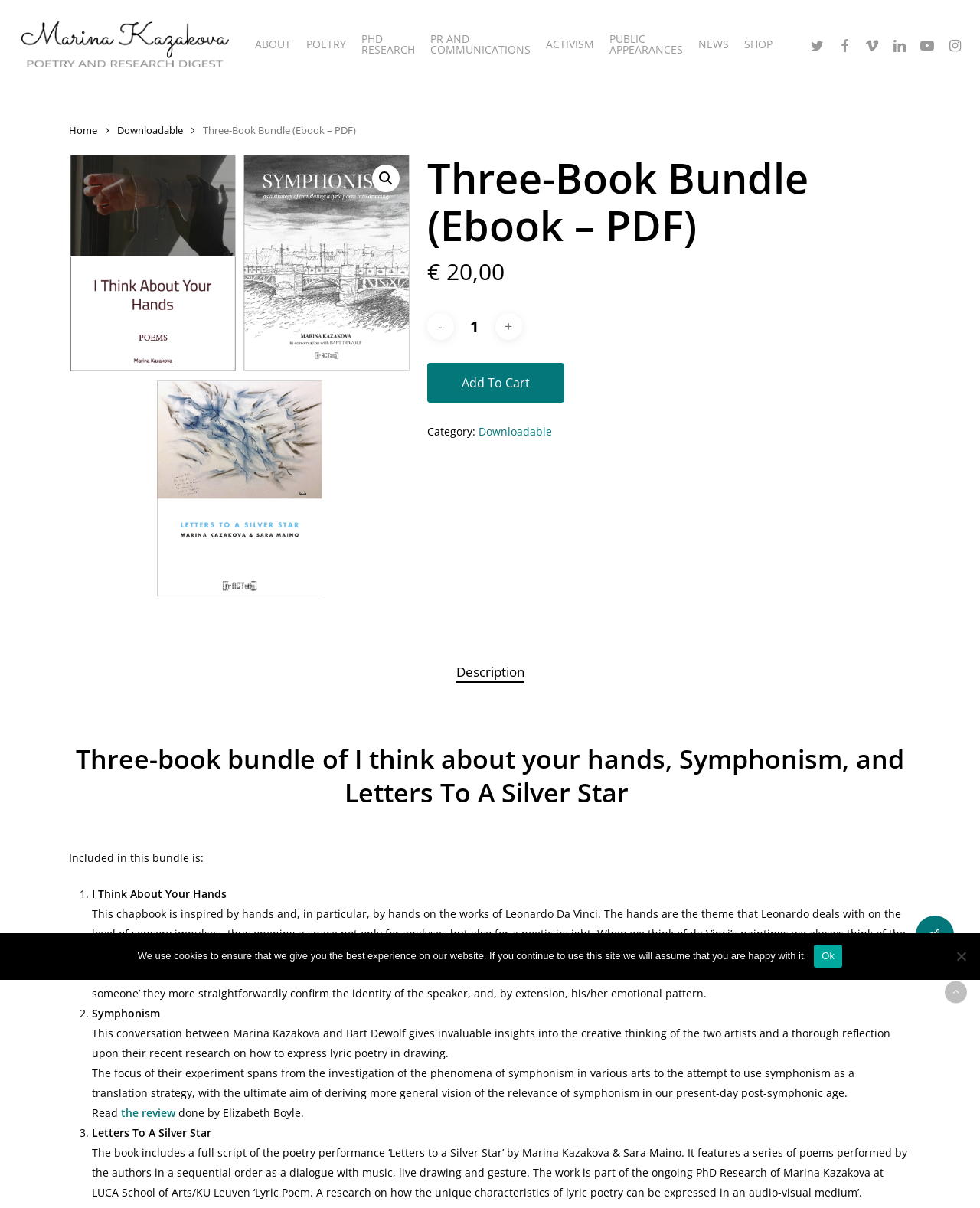Can you find the bounding box coordinates for the element to click on to achieve the instruction: "Increase the product quantity"?

[0.505, 0.259, 0.532, 0.281]